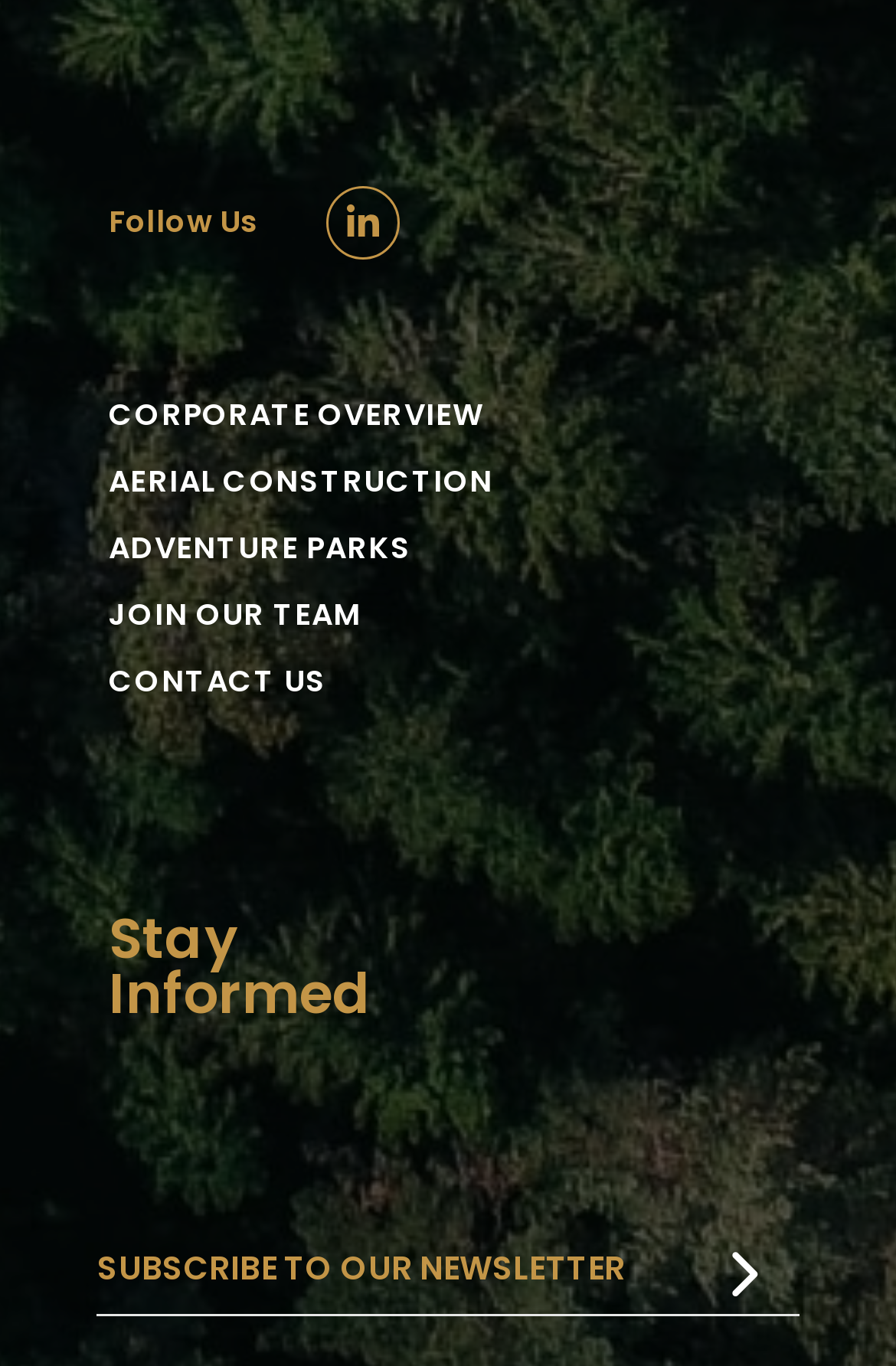Specify the bounding box coordinates for the region that must be clicked to perform the given instruction: "Follow us on social media".

[0.122, 0.136, 0.471, 0.19]